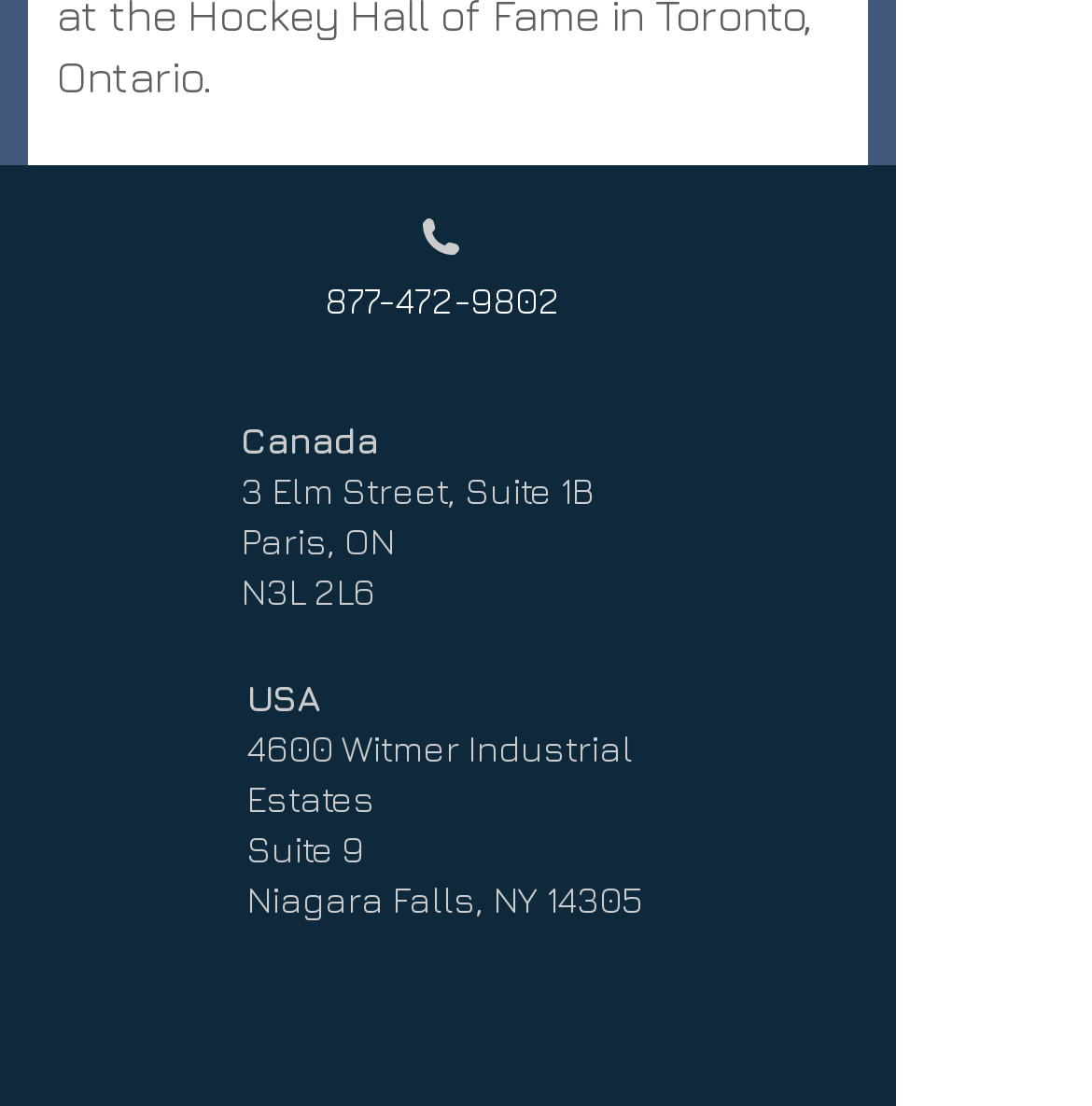Provide the bounding box coordinates of the HTML element this sentence describes: "aria-label="White Twitter Icon"". The bounding box coordinates consist of four float numbers between 0 and 1, i.e., [left, top, right, bottom].

[0.415, 0.899, 0.474, 0.957]